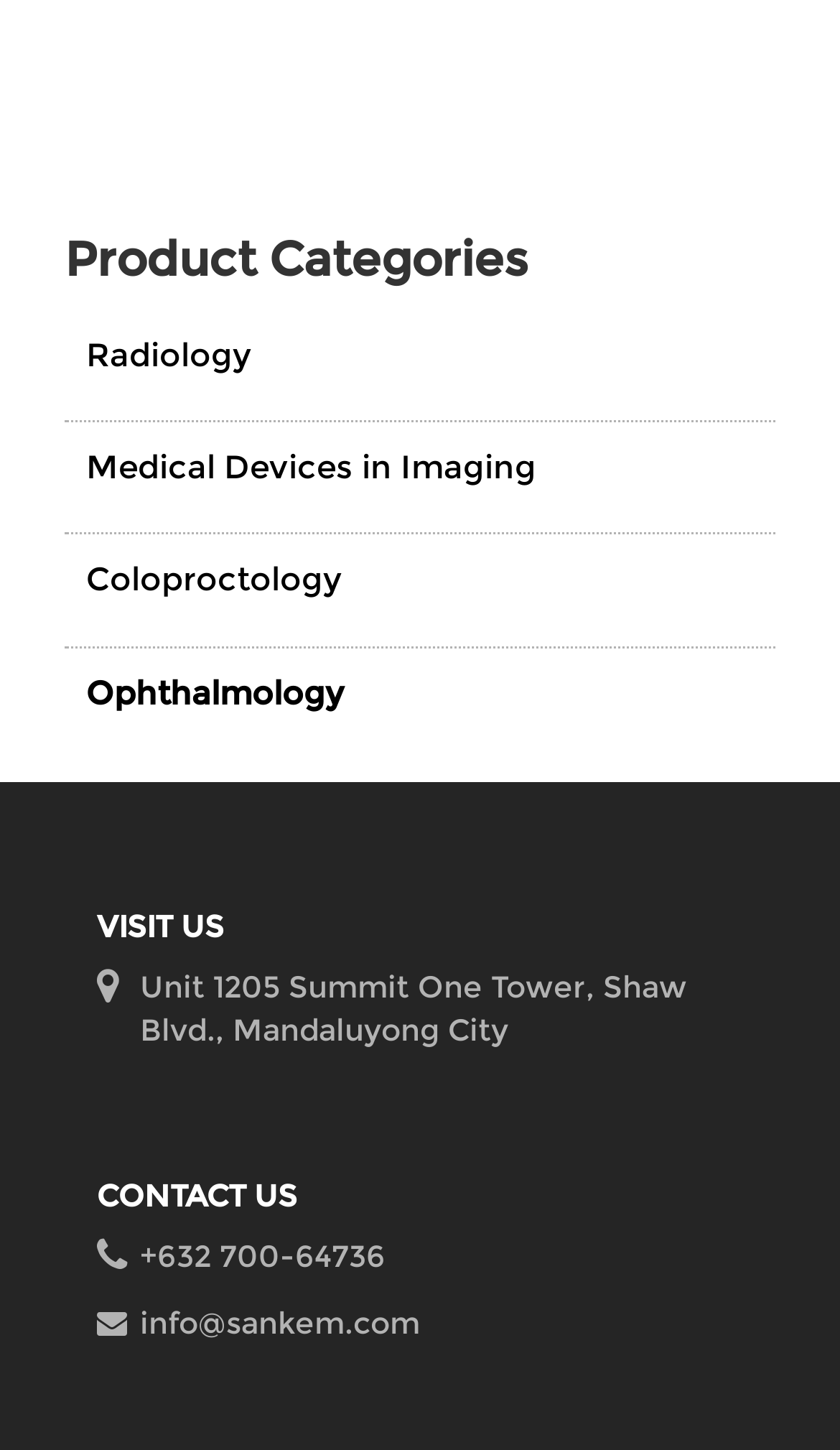Given the element description Medical Devices in Imaging, predict the bounding box coordinates for the UI element in the webpage screenshot. The format should be (top-left x, top-left y, bottom-right x, bottom-right y), and the values should be between 0 and 1.

[0.103, 0.307, 0.638, 0.336]